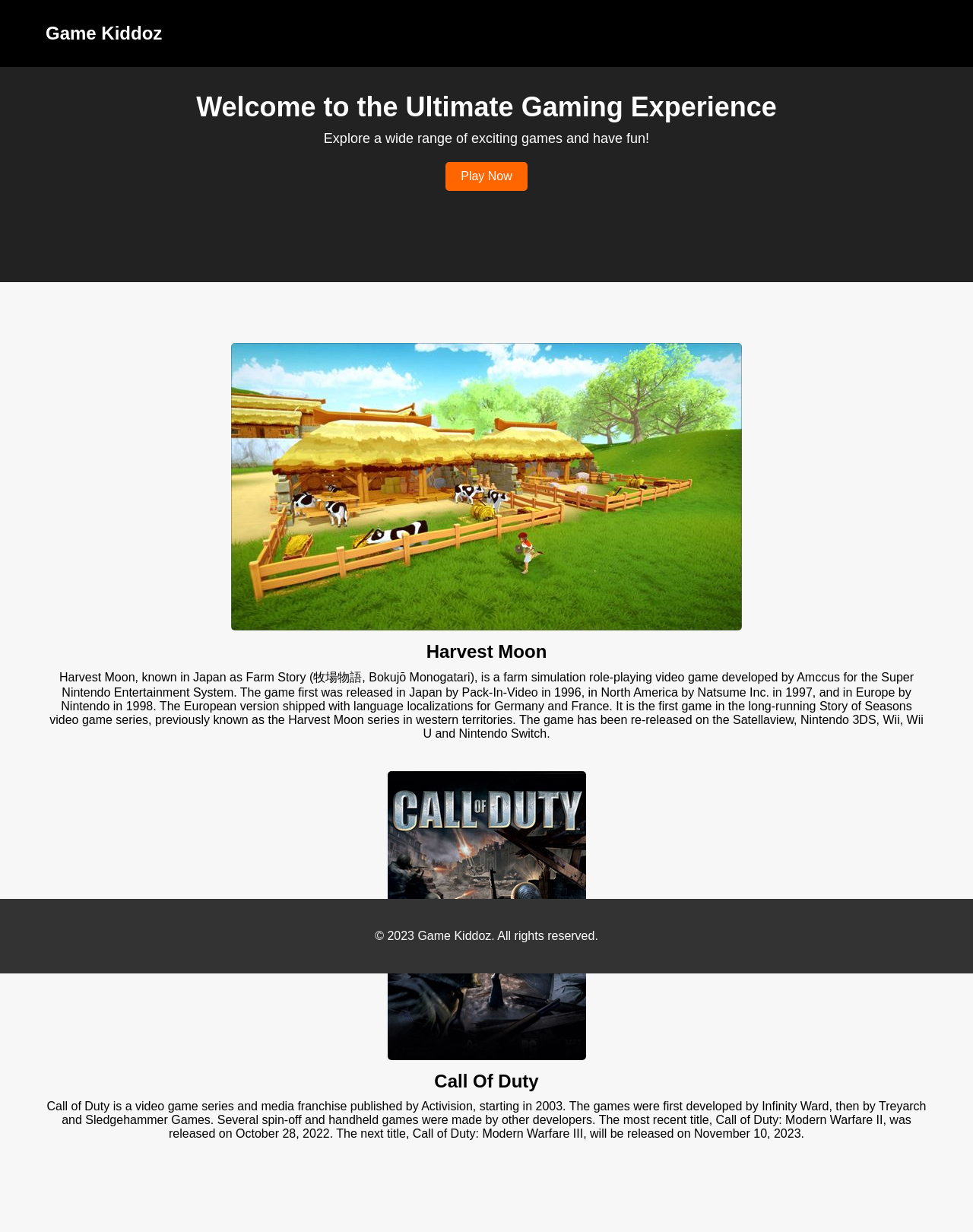How many games are displayed on the webpage?
Please answer the question with a single word or phrase, referencing the image.

At least 2